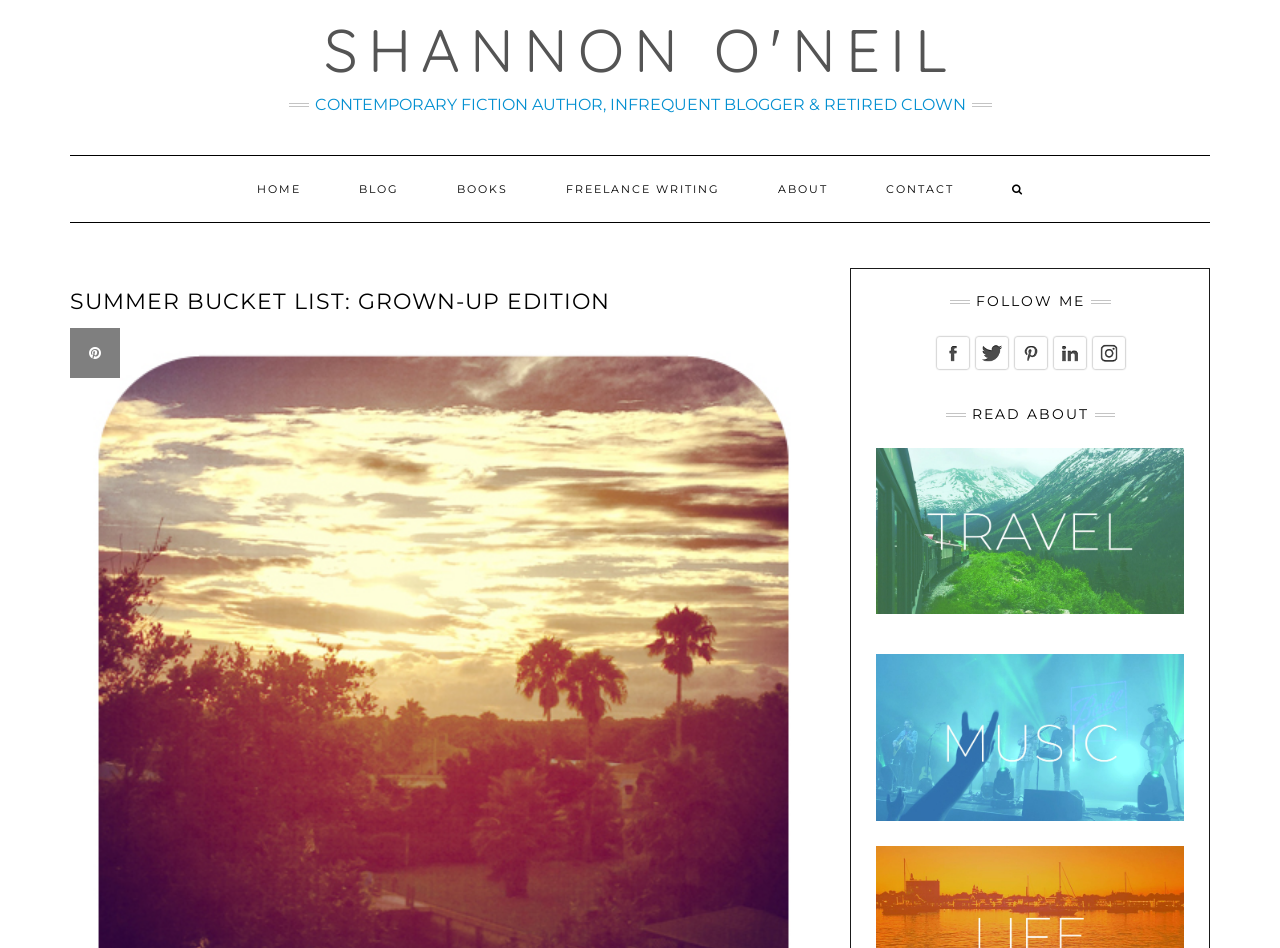Provide the bounding box coordinates of the section that needs to be clicked to accomplish the following instruction: "Read the summer bucket list."

[0.055, 0.304, 0.641, 0.334]